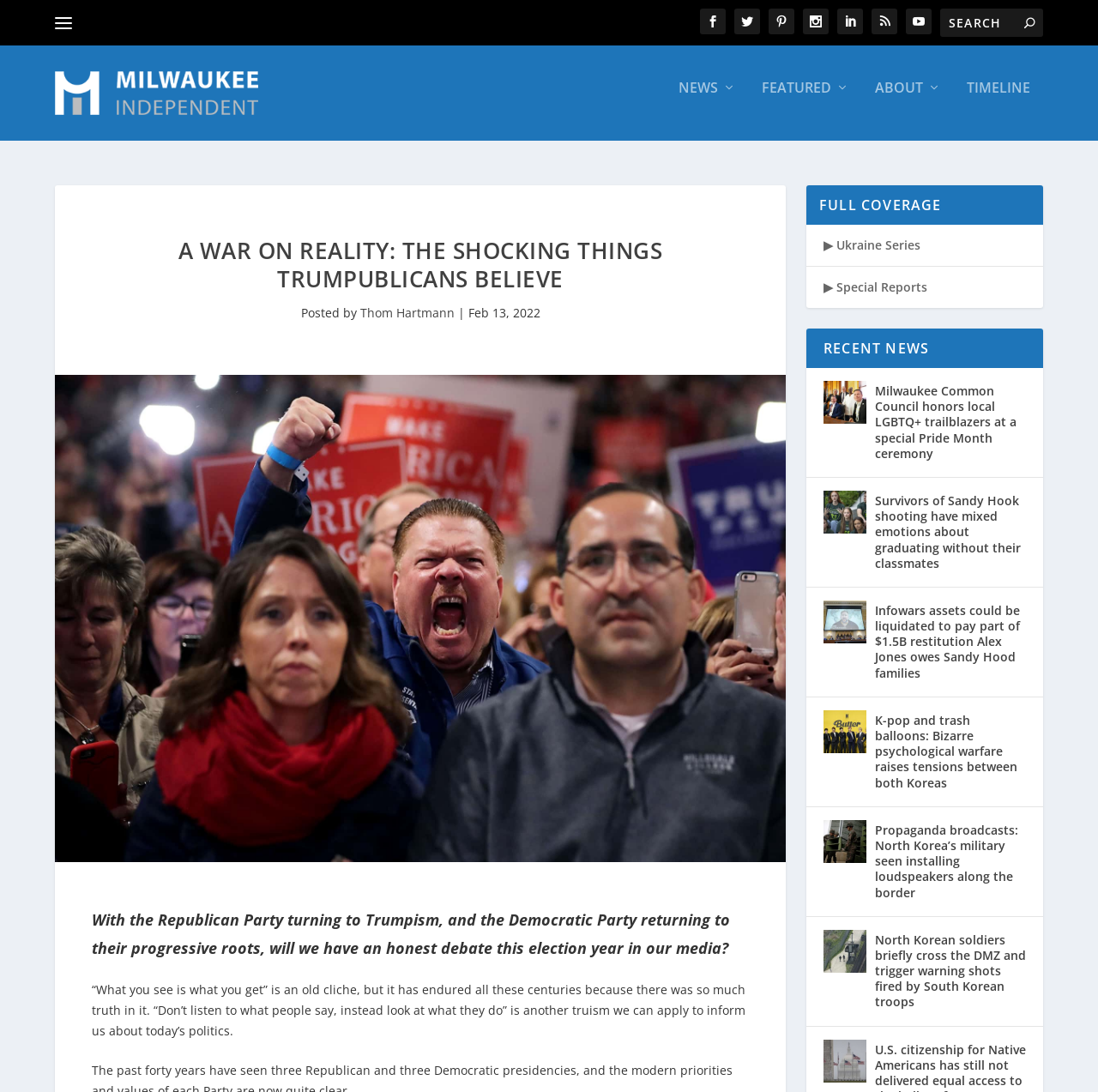Kindly determine the bounding box coordinates for the area that needs to be clicked to execute this instruction: "Go to Milwaukee Independent homepage".

[0.05, 0.065, 0.28, 0.115]